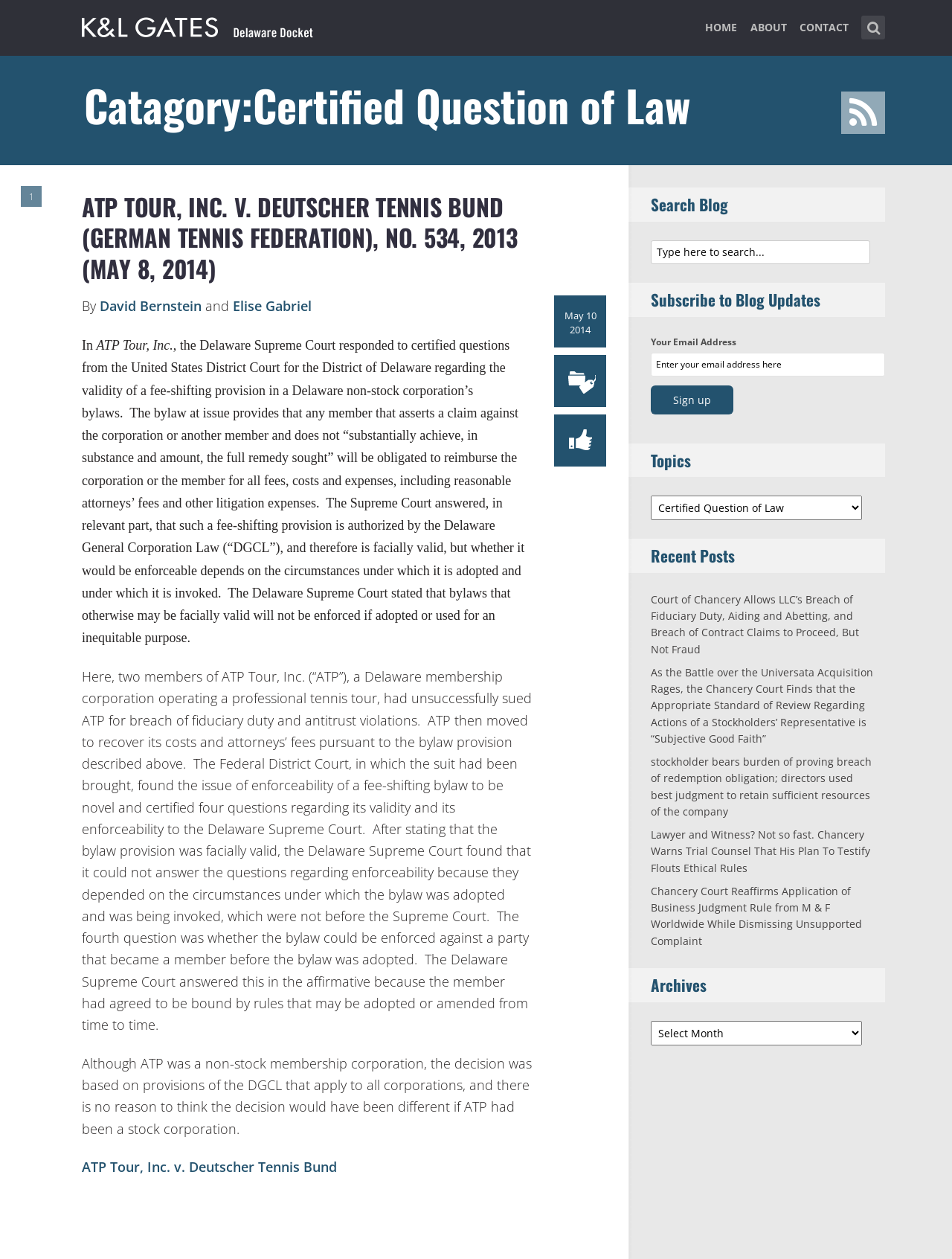What is the topic of the blog post?
Utilize the information in the image to give a detailed answer to the question.

The topic of the blog post can be determined by looking at the heading of the blog post 'ATP TOUR, INC. V. DEUTSCHER TENNIS BUND (GERMAN TENNIS FEDERATION), NO. 534, 2013 (MAY 8, 2014)' which indicates that the blog post is about a court case involving ATP Tour, Inc. and Deutscher Tennis Bund.